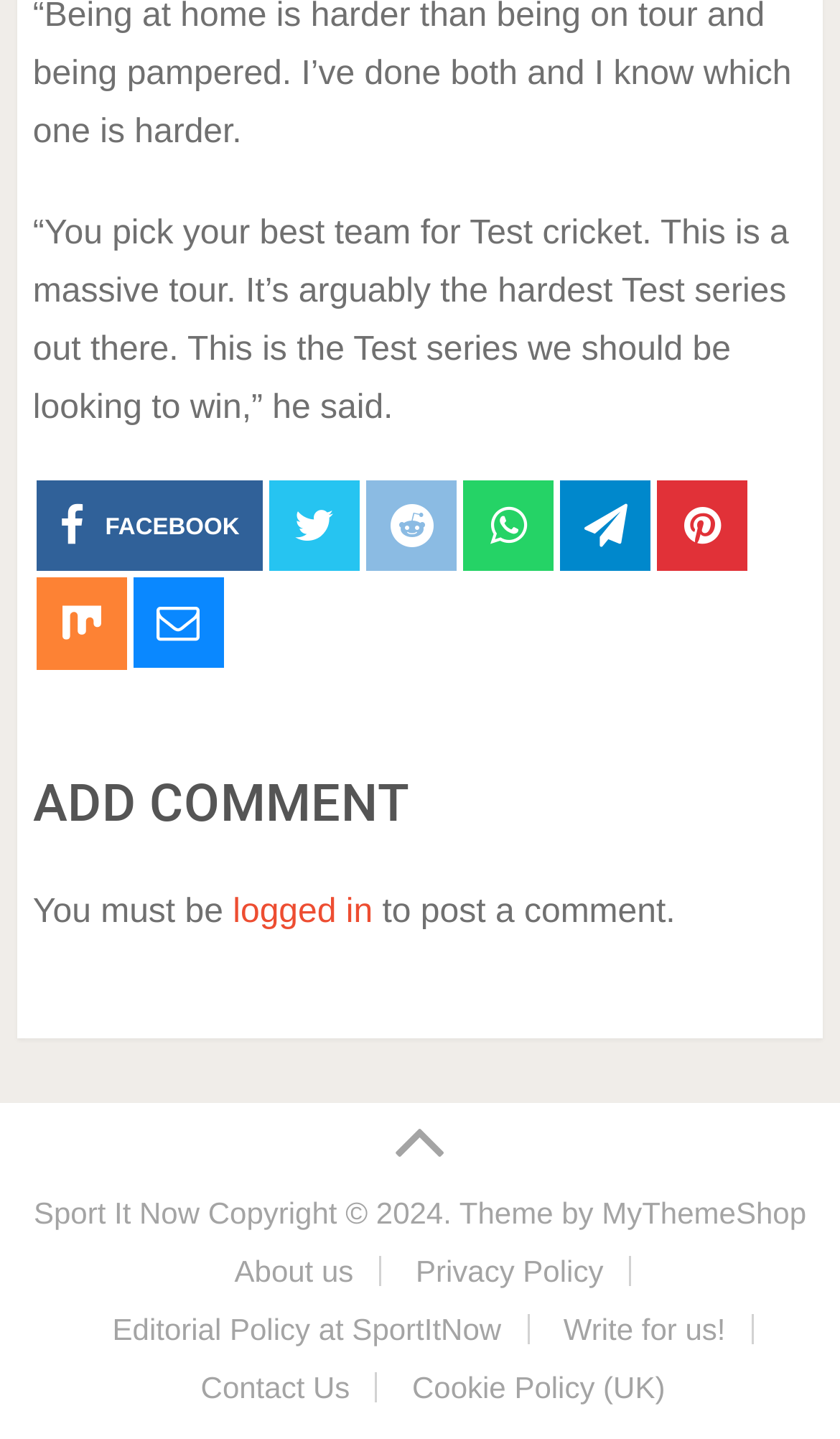What is required to post a comment?
Answer the question using a single word or phrase, according to the image.

Logged in